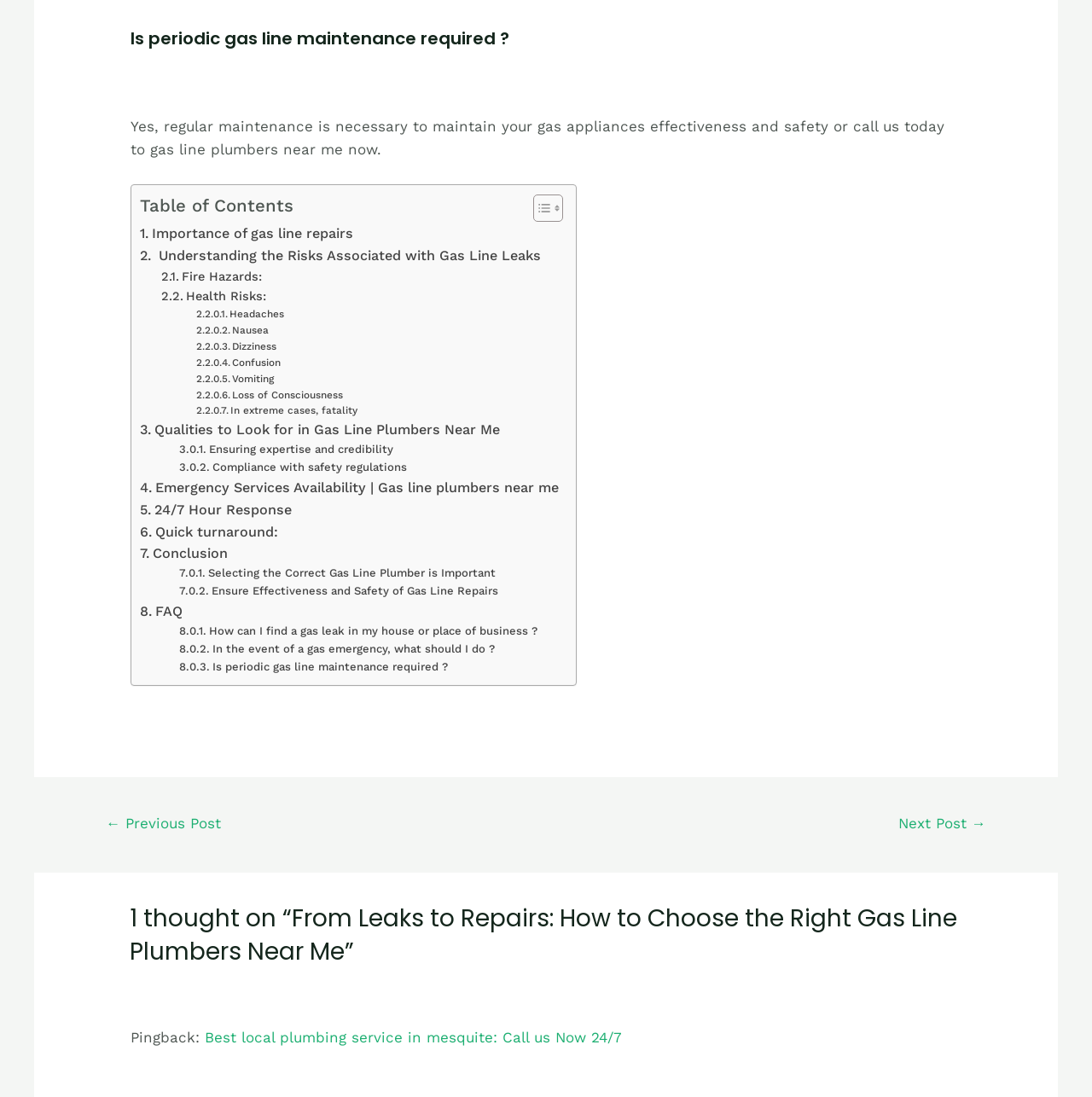Based on the image, give a detailed response to the question: Is the webpage about choosing the right gas line plumbers?

The webpage has a heading 'From Leaks to Repairs: How to Choose the Right Gas Line Plumbers Near Me' and provides information on how to select a gas line plumber, indicating that the webpage is about choosing the right gas line plumbers.